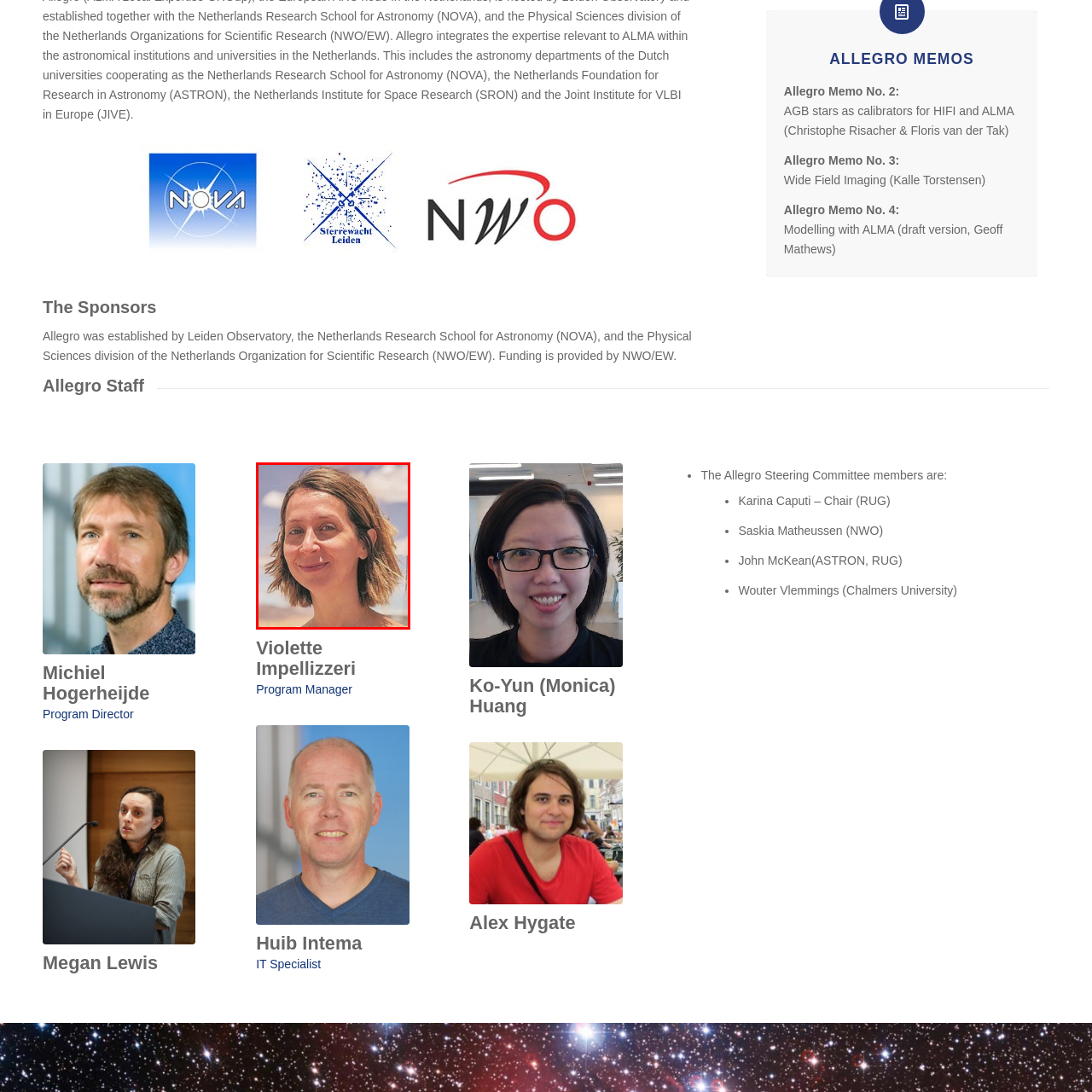Is Violette Impellizzeri alone in the image?
Please focus on the image surrounded by the red bounding box and provide a one-word or phrase answer based on the image.

Yes